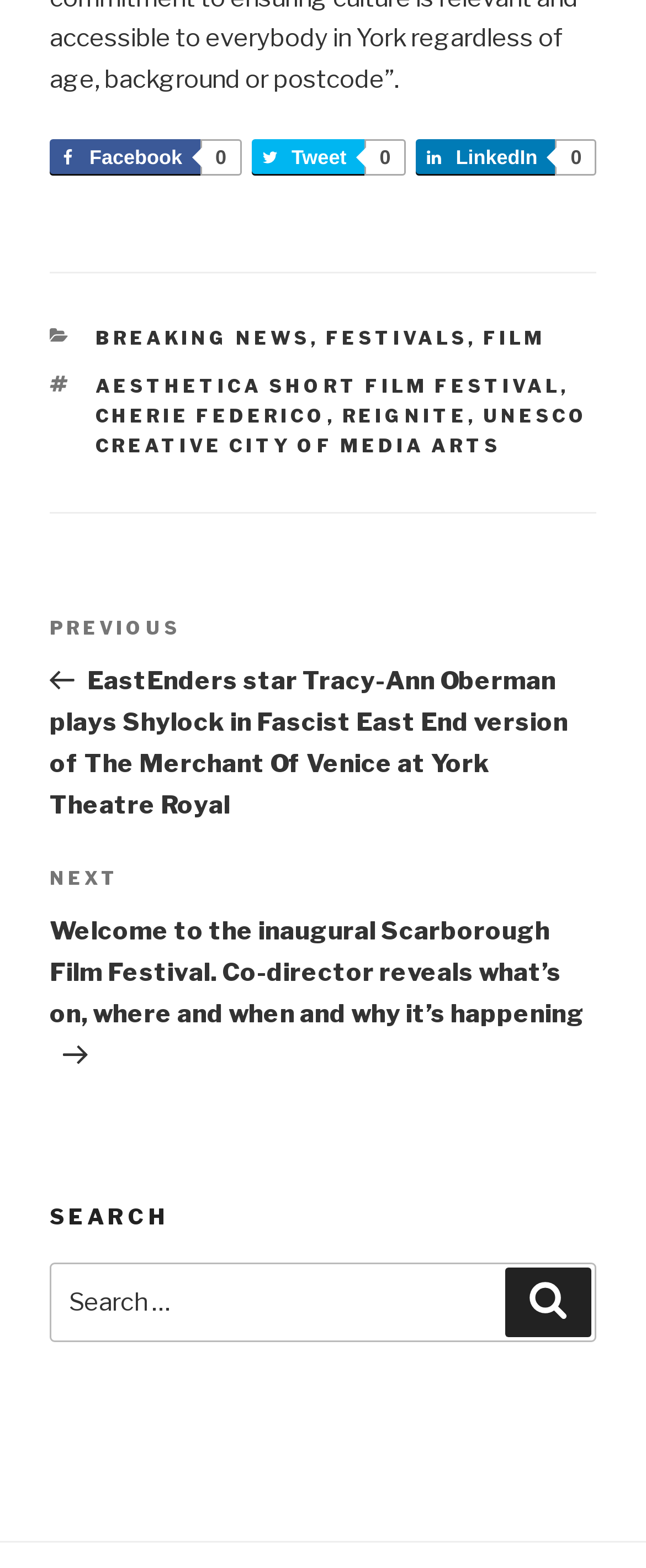Answer this question in one word or a short phrase: How many navigation links are there?

2